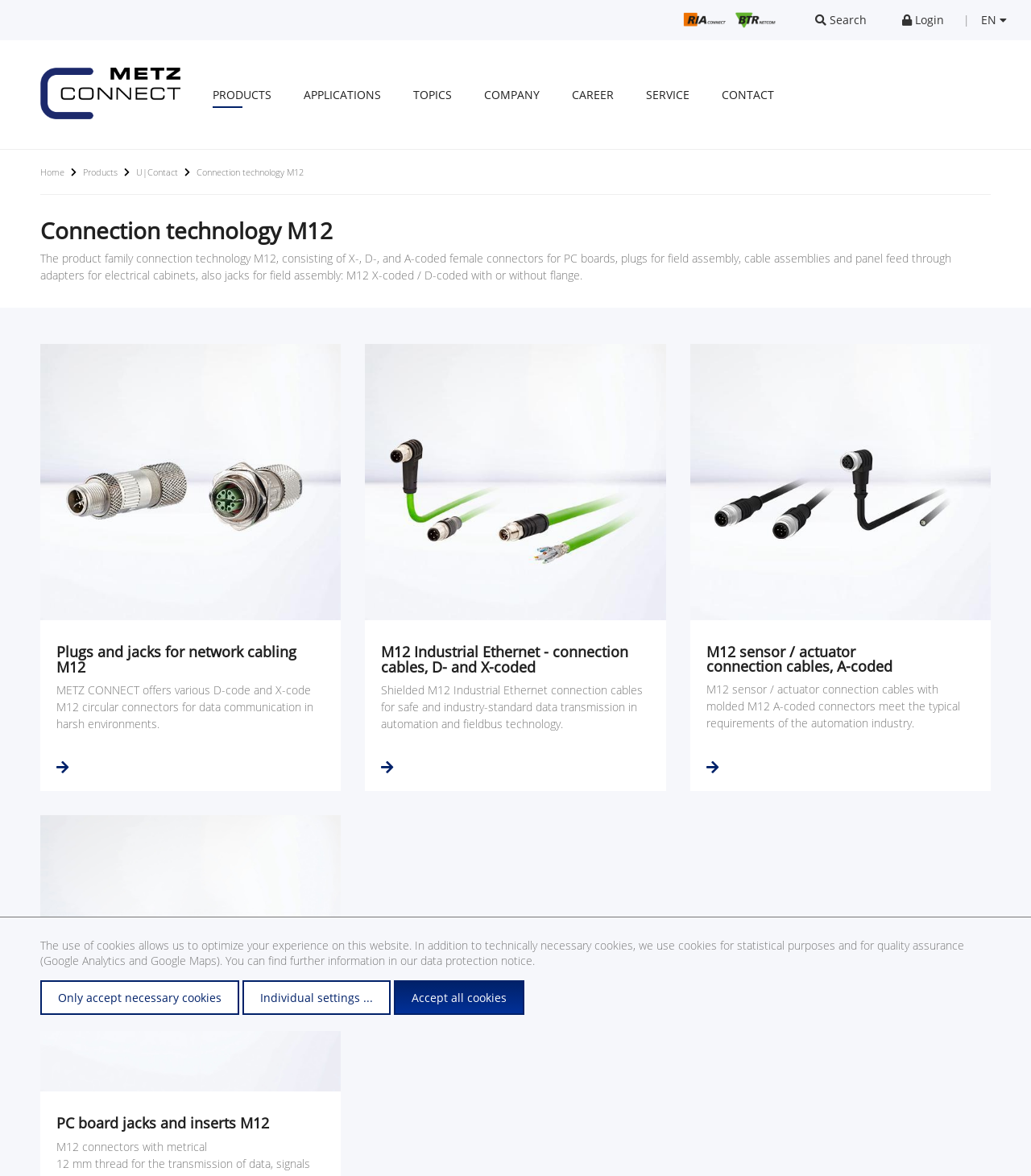Provide a single word or phrase answer to the question: 
What type of environment do M12 circular connectors operate in?

Harsh environments